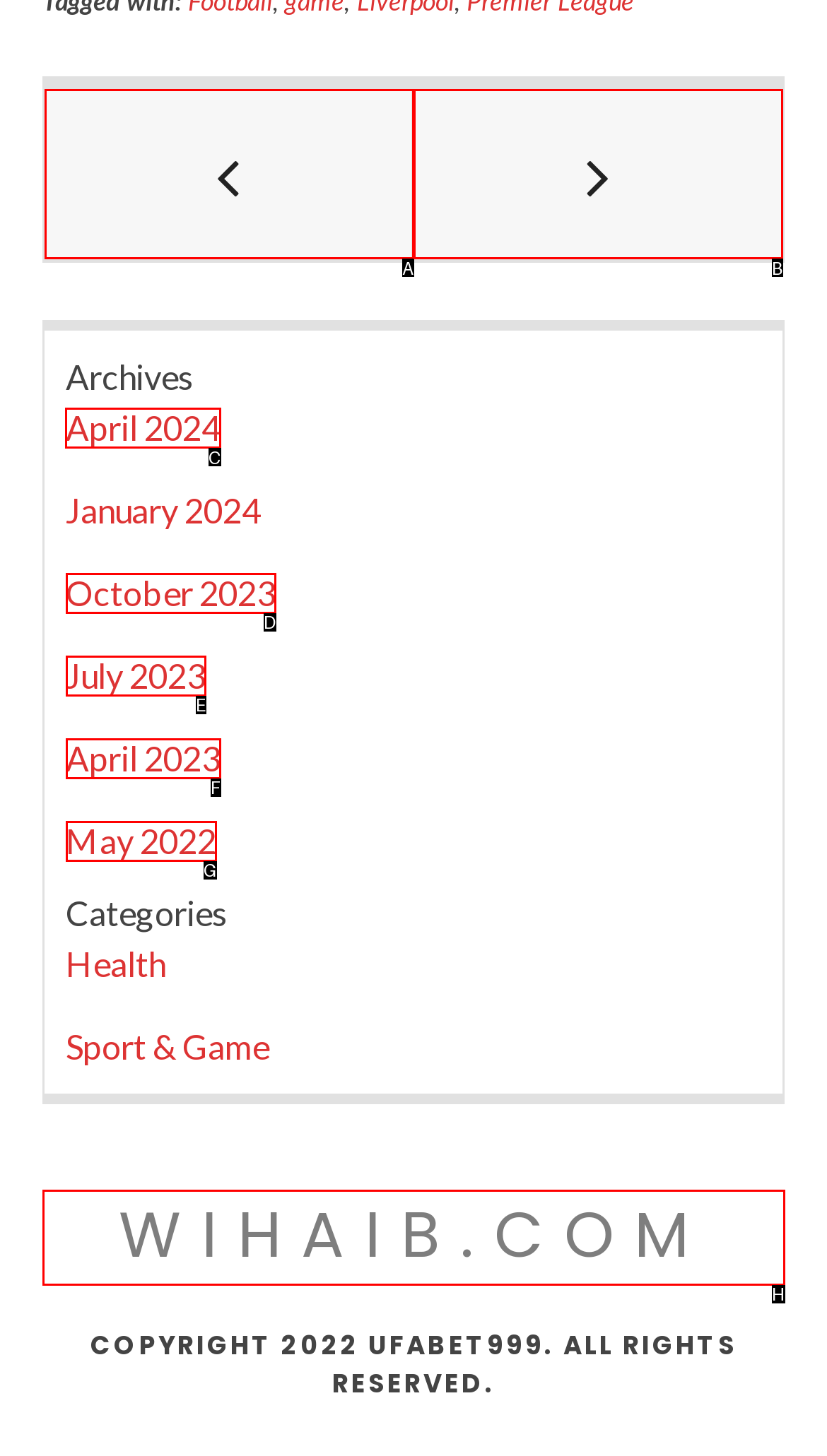For the given instruction: go to April 2024, determine which boxed UI element should be clicked. Answer with the letter of the corresponding option directly.

C